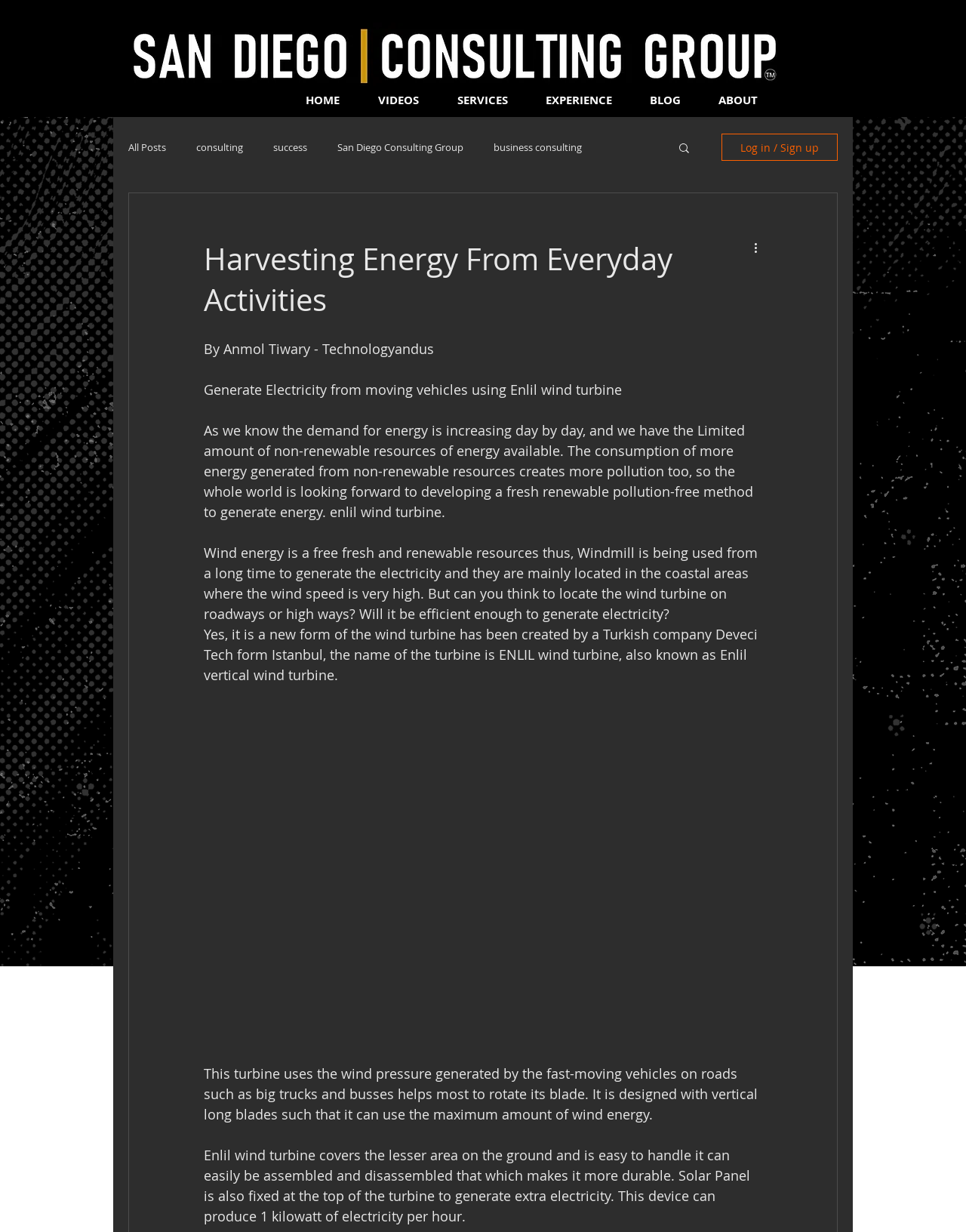Answer the question below in one word or phrase:
What is the company name in the logo?

San Diego Consulting Group